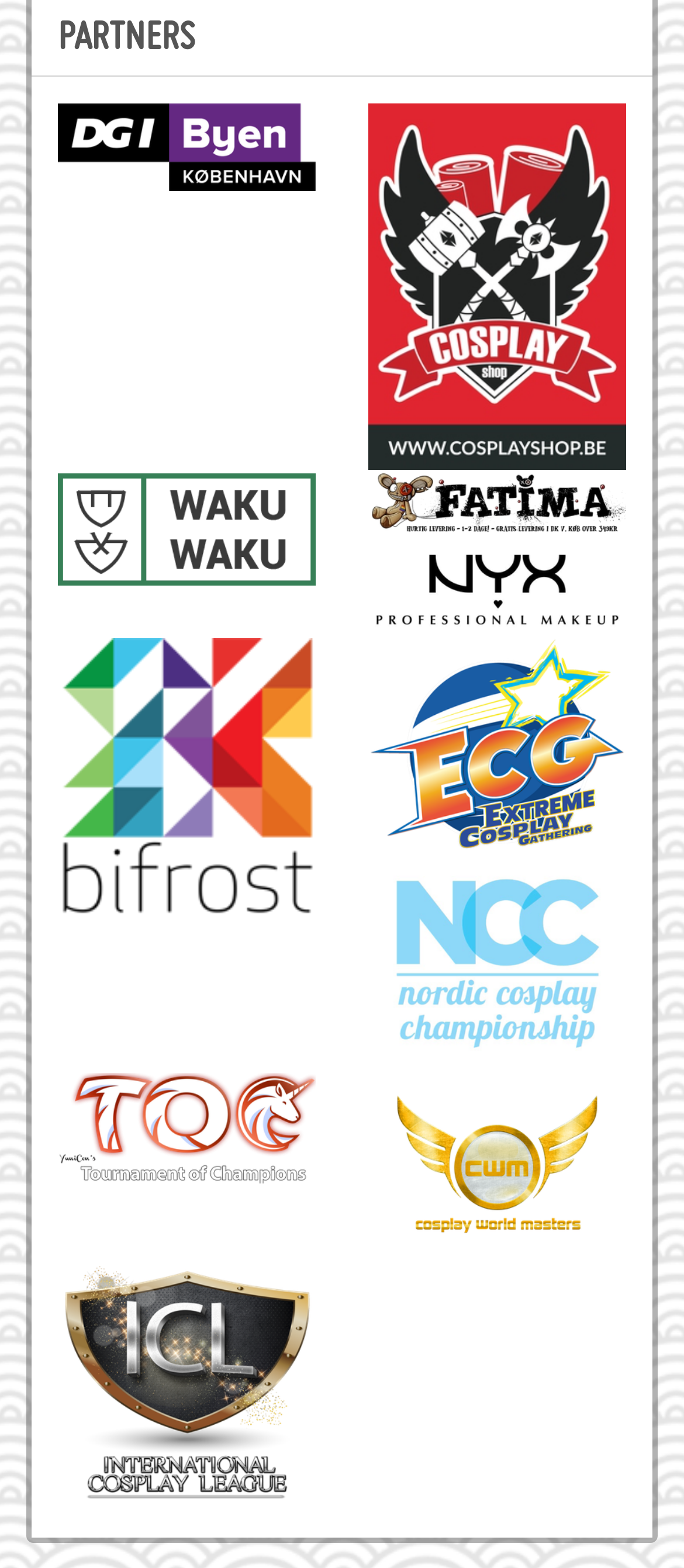Using a single word or phrase, answer the following question: 
How many partners are listed?

9